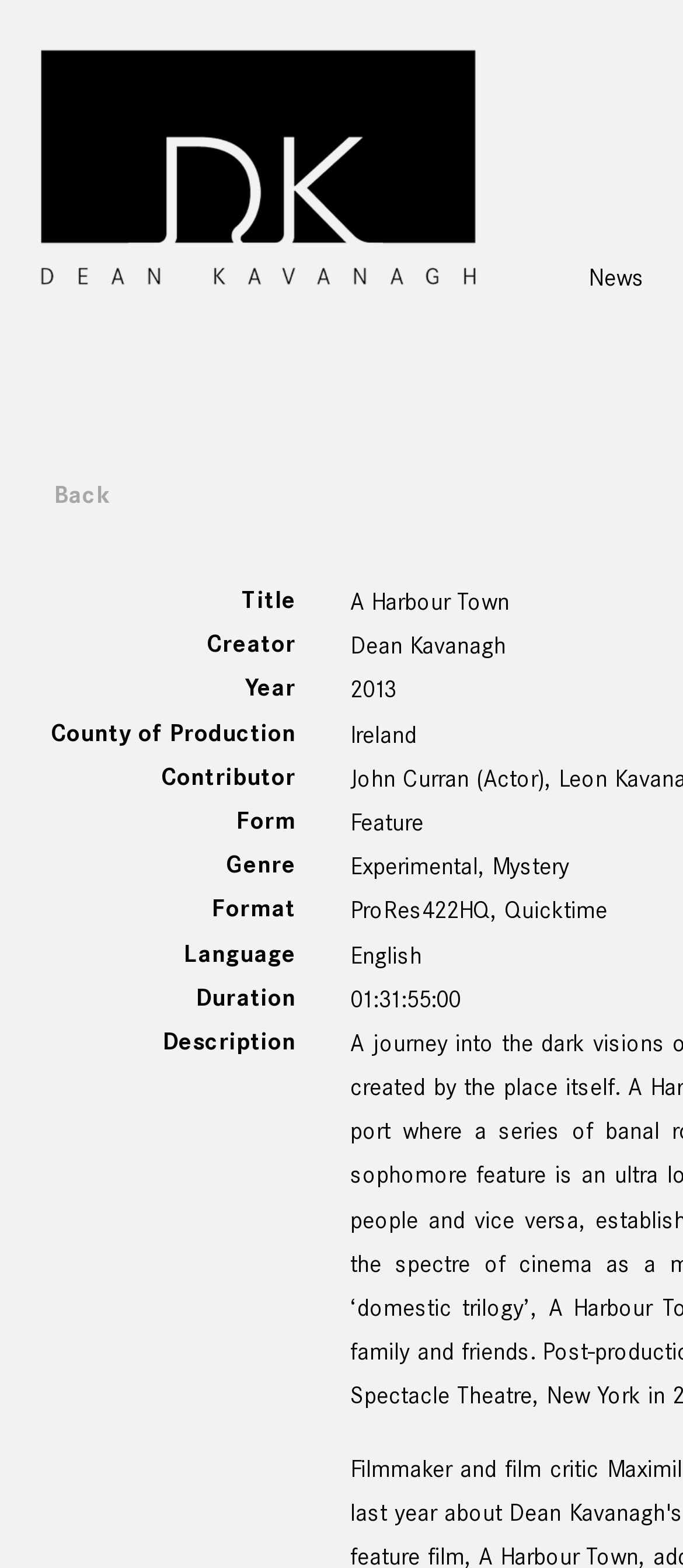What is the genre of the film?
Look at the screenshot and respond with one word or a short phrase.

Experimental, Mystery